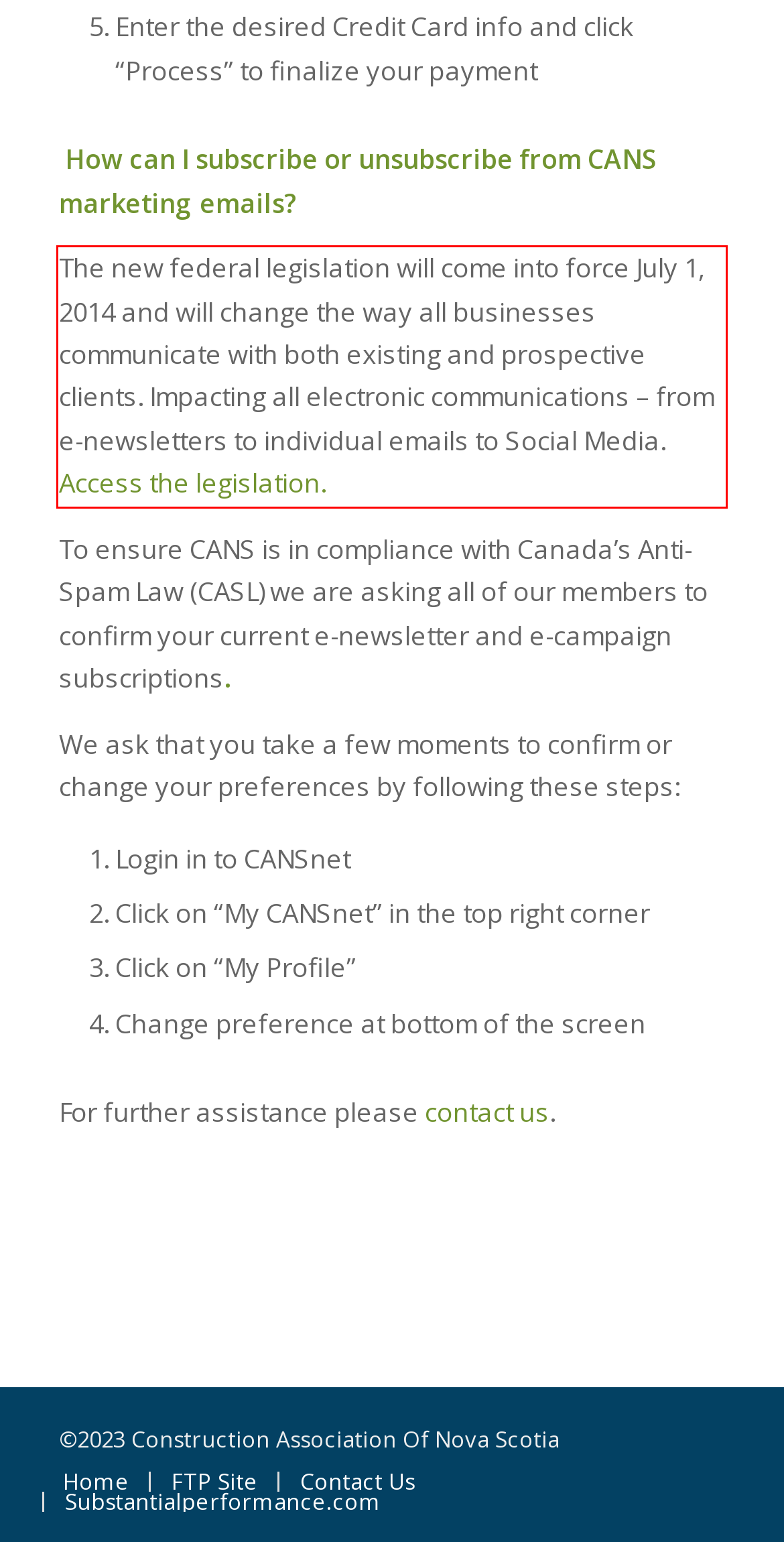Given a screenshot of a webpage containing a red rectangle bounding box, extract and provide the text content found within the red bounding box.

The new federal legislation will come into force July 1, 2014 and will change the way all businesses communicate with both existing and prospective clients. Impacting all electronic communications – from e-newsletters to individual emails to Social Media. Access the legislation.